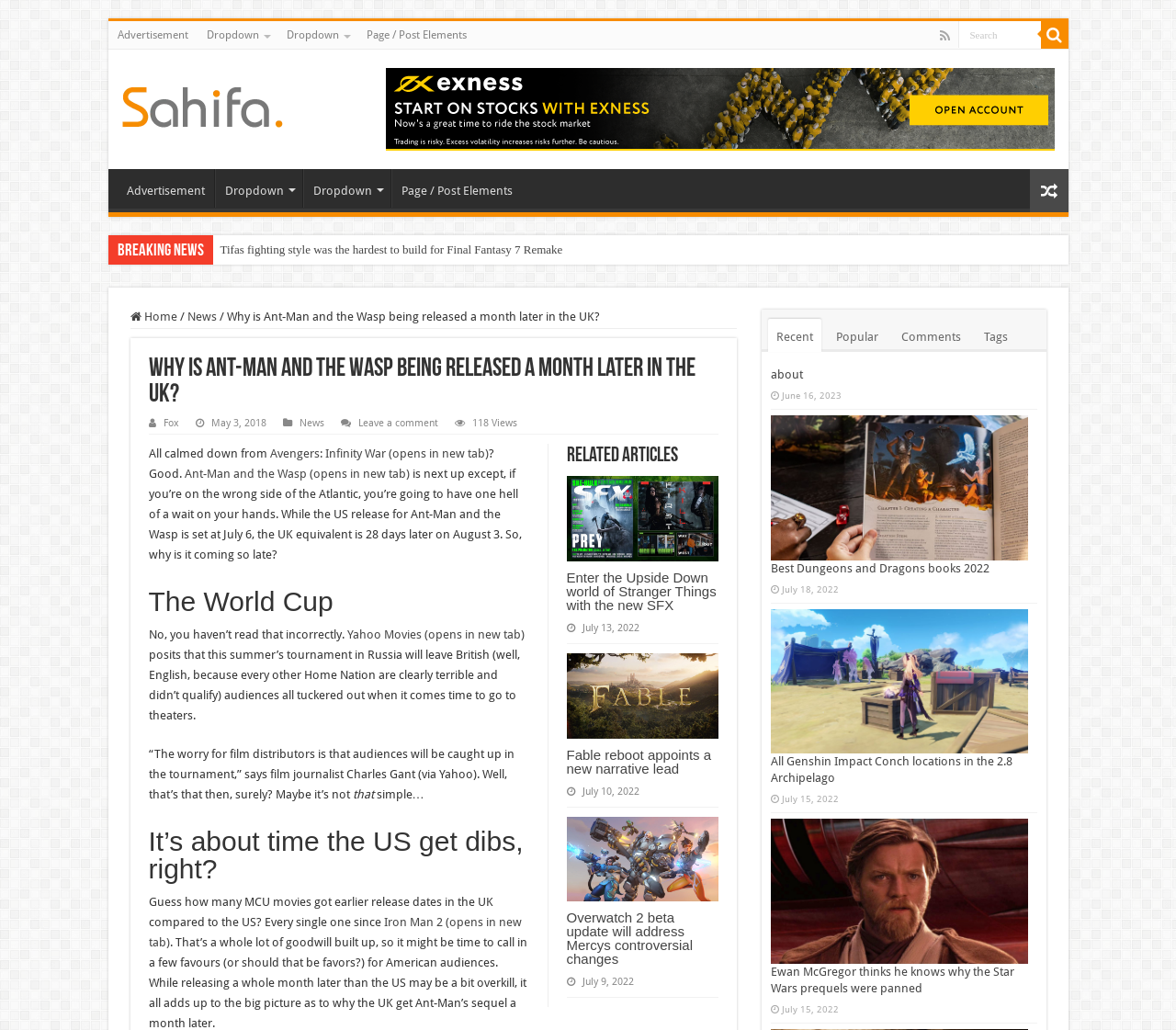Kindly determine the bounding box coordinates of the area that needs to be clicked to fulfill this instruction: "Check the comments".

[0.759, 0.31, 0.824, 0.342]